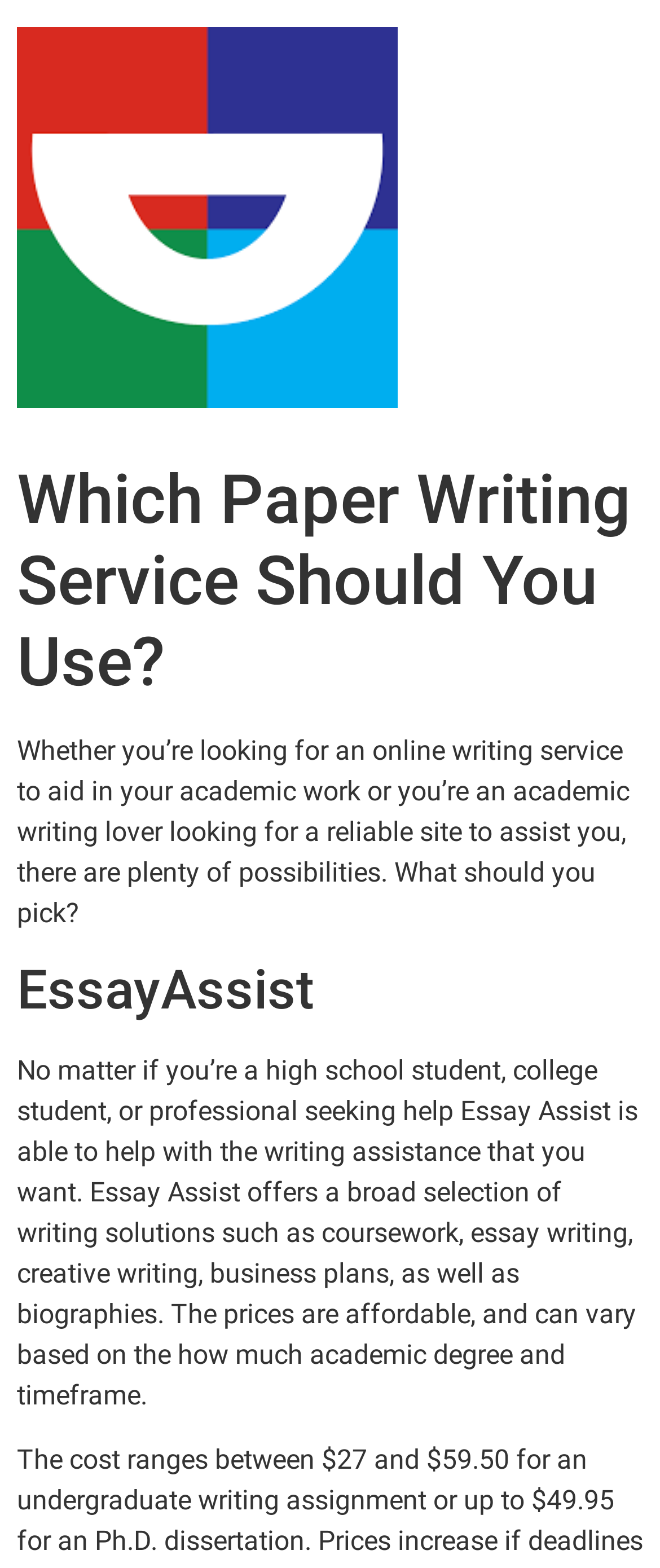Who can benefit from Essay Assist's services?
Based on the image, respond with a single word or phrase.

High school students, college students, professionals